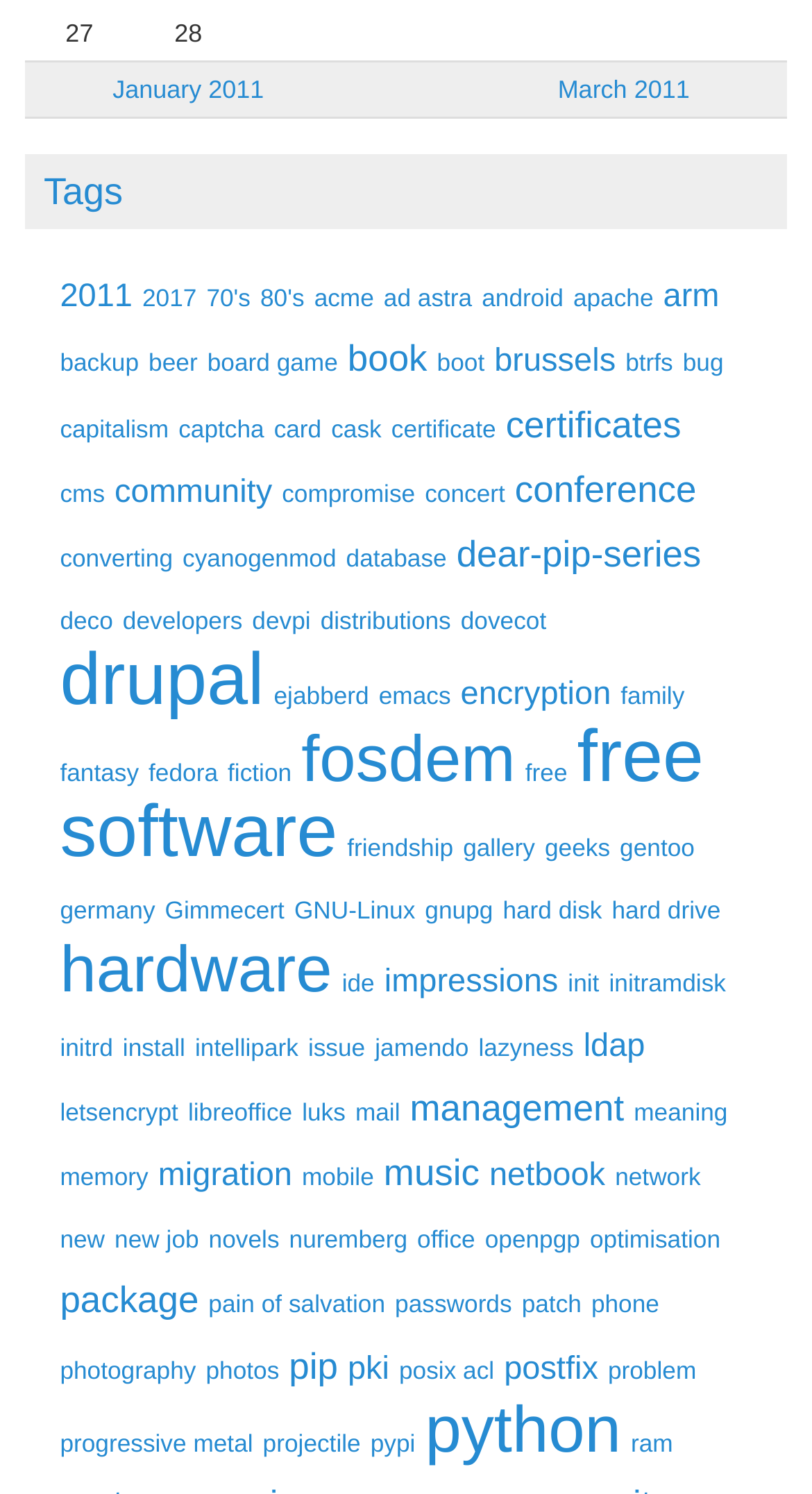Identify the bounding box of the UI element that matches this description: "btrfs".

[0.77, 0.235, 0.829, 0.253]